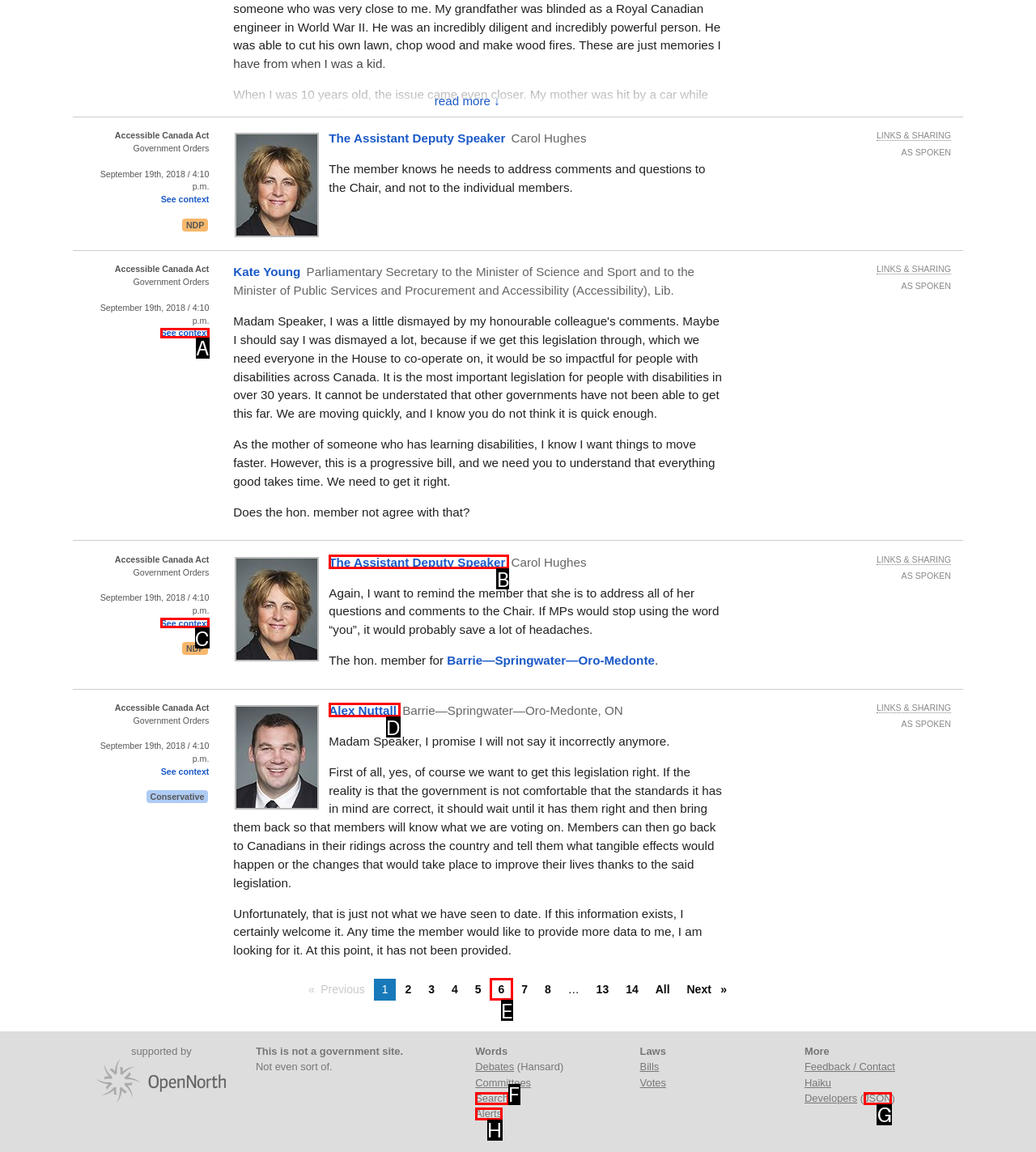Determine which HTML element corresponds to the description: The Assistant Deputy Speaker. Provide the letter of the correct option.

B